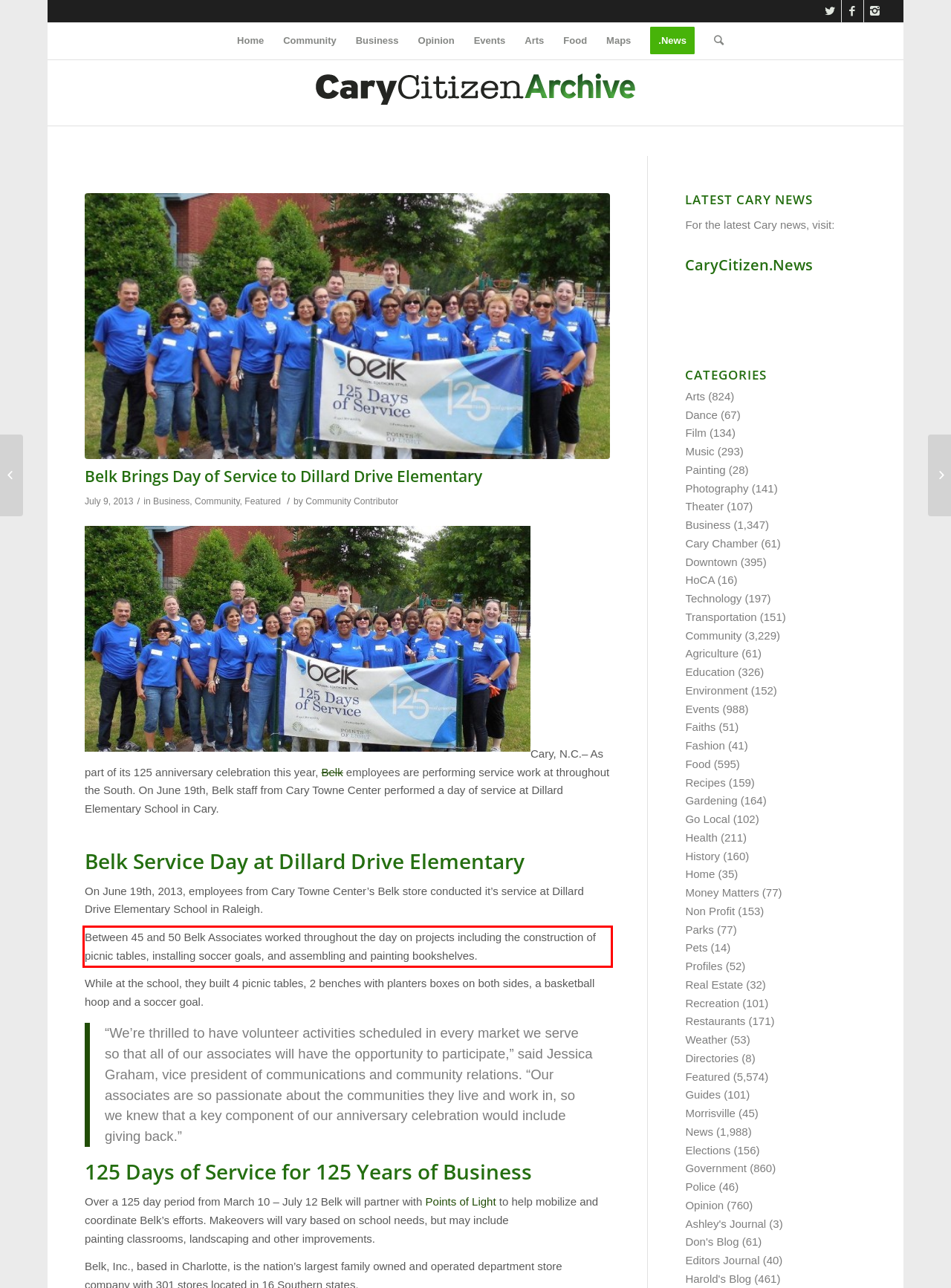Please perform OCR on the UI element surrounded by the red bounding box in the given webpage screenshot and extract its text content.

Between 45 and 50 Belk Associates worked throughout the day on projects including the construction of picnic tables, installing soccer goals, and assembling and painting bookshelves.